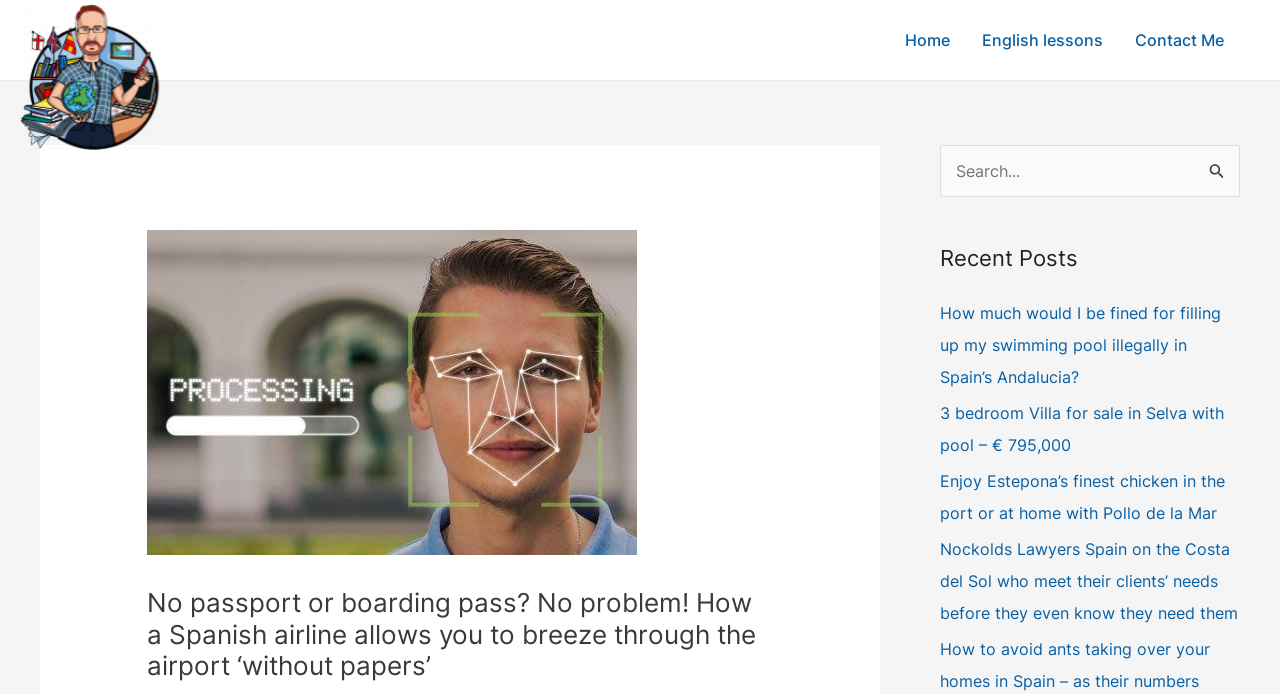Determine the bounding box coordinates of the section to be clicked to follow the instruction: "View the 'Arts & Humanities Building' project". The coordinates should be given as four float numbers between 0 and 1, formatted as [left, top, right, bottom].

None